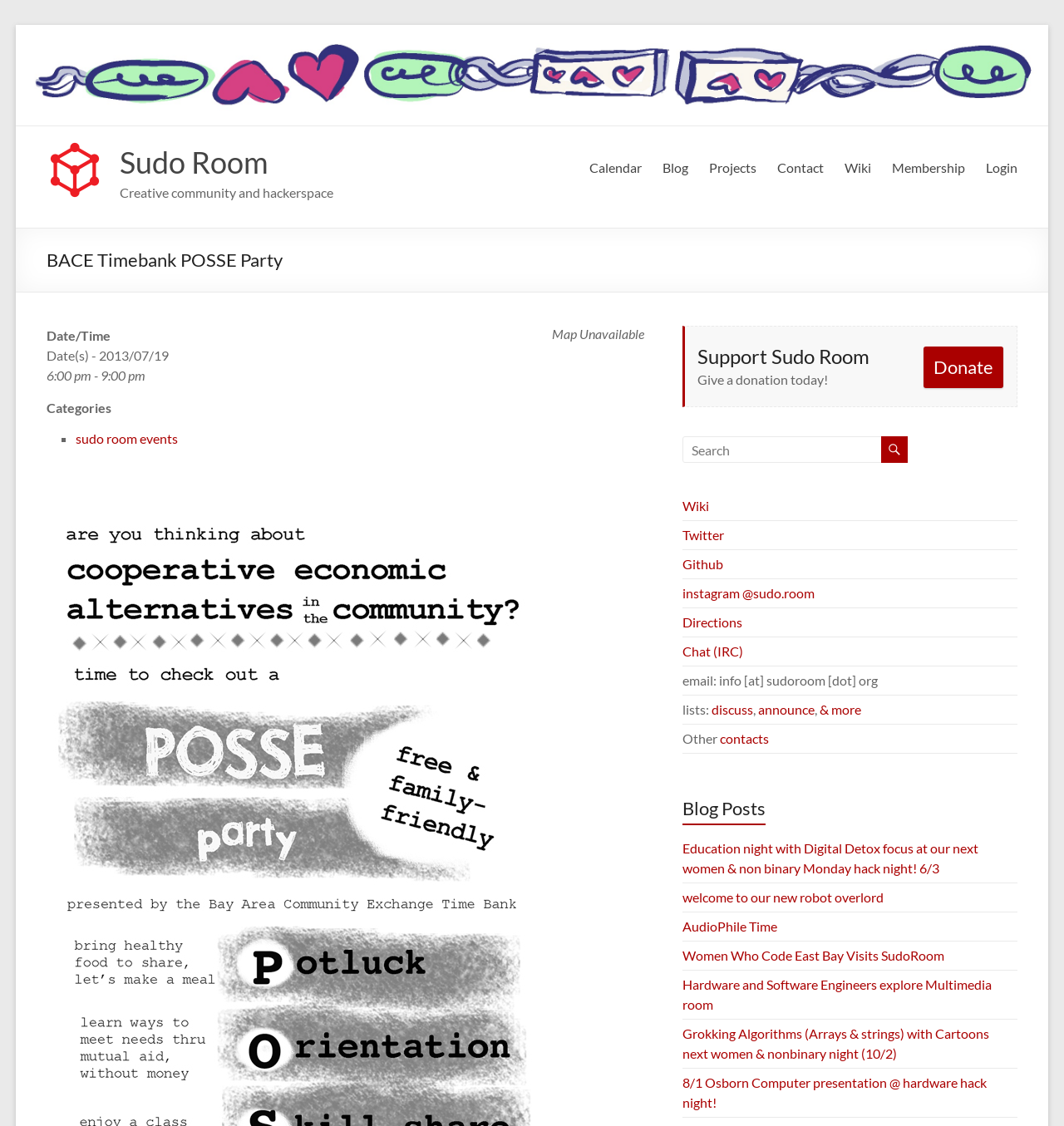Locate the bounding box coordinates of the element that should be clicked to execute the following instruction: "View the 'Blog' page".

[0.622, 0.138, 0.647, 0.16]